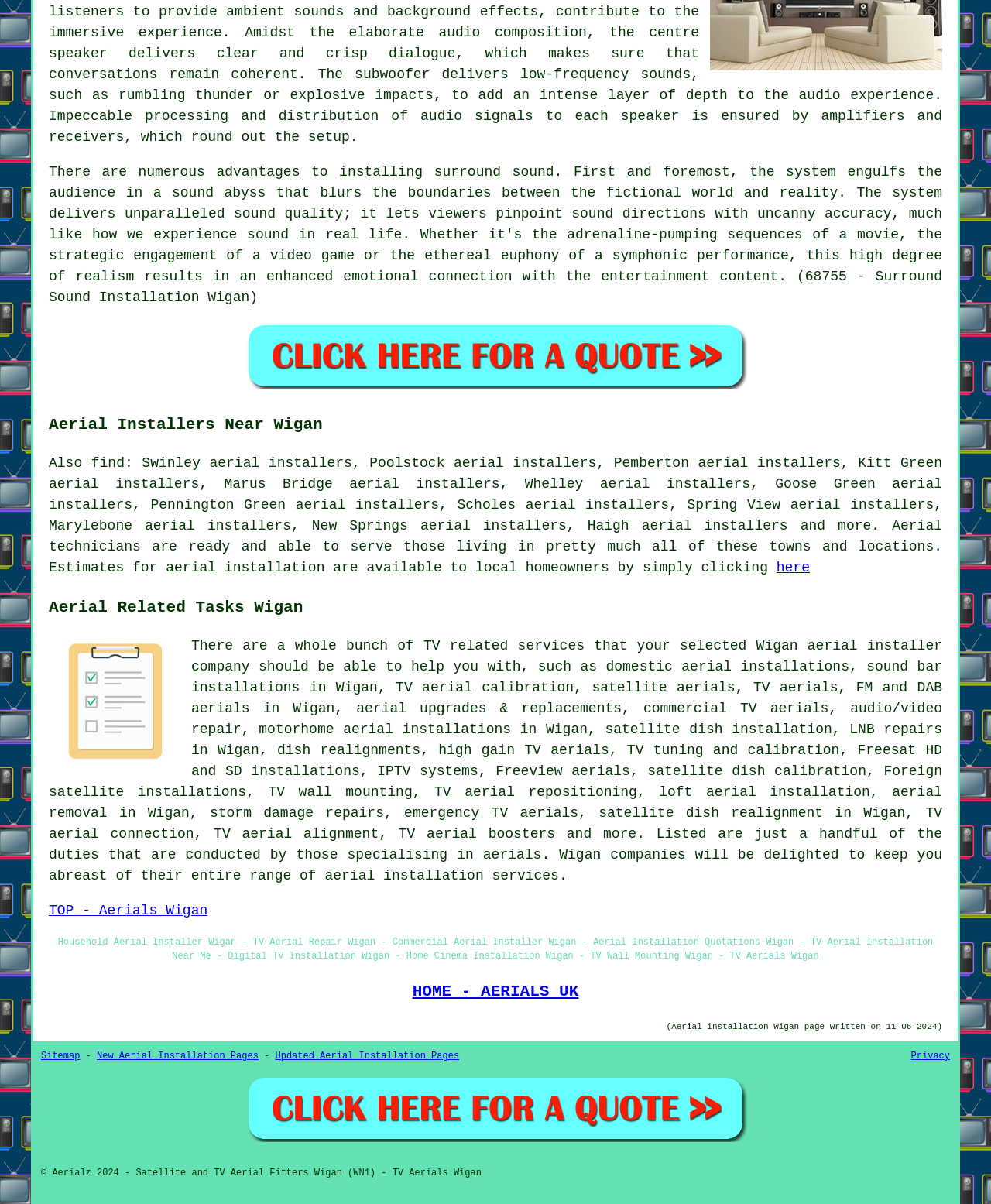Please identify the bounding box coordinates of the clickable area that will allow you to execute the instruction: "Visit the CINEMA page".

None